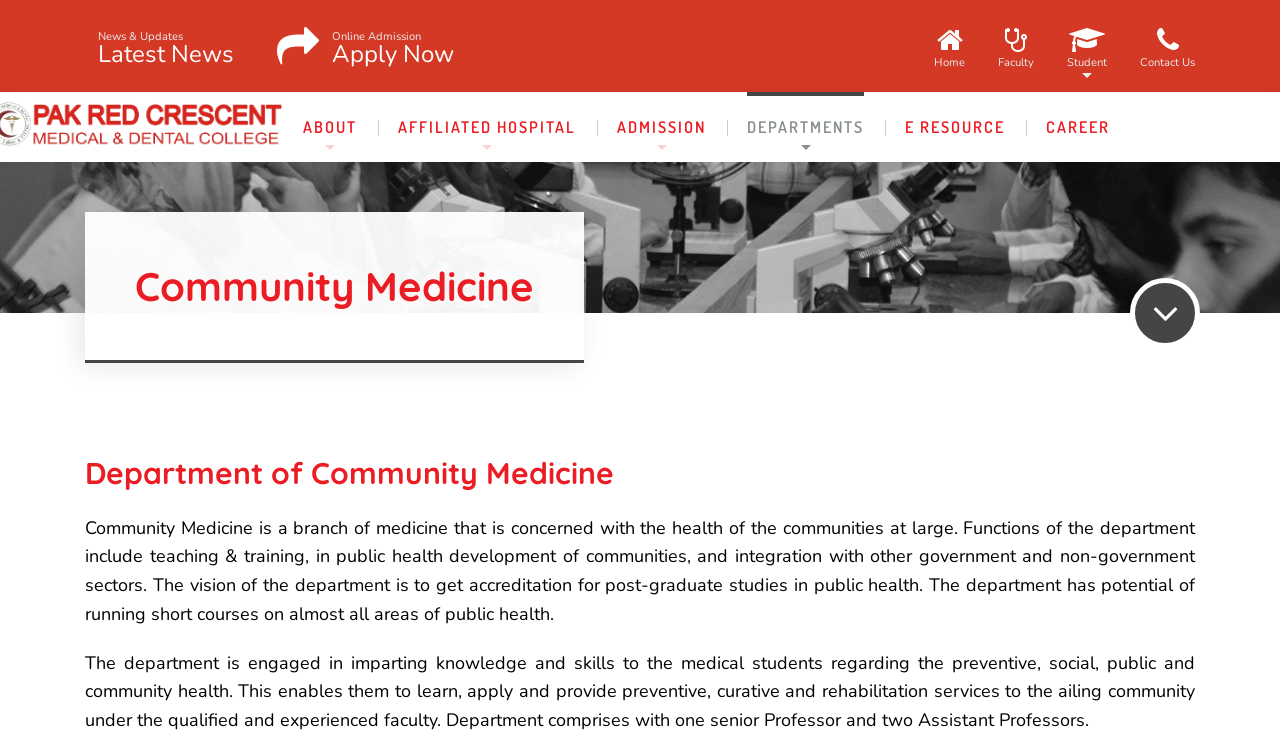Please identify the bounding box coordinates of the element's region that needs to be clicked to fulfill the following instruction: "Read about the functions of the Community Medicine department". The bounding box coordinates should consist of four float numbers between 0 and 1, i.e., [left, top, right, bottom].

[0.066, 0.687, 0.934, 0.835]